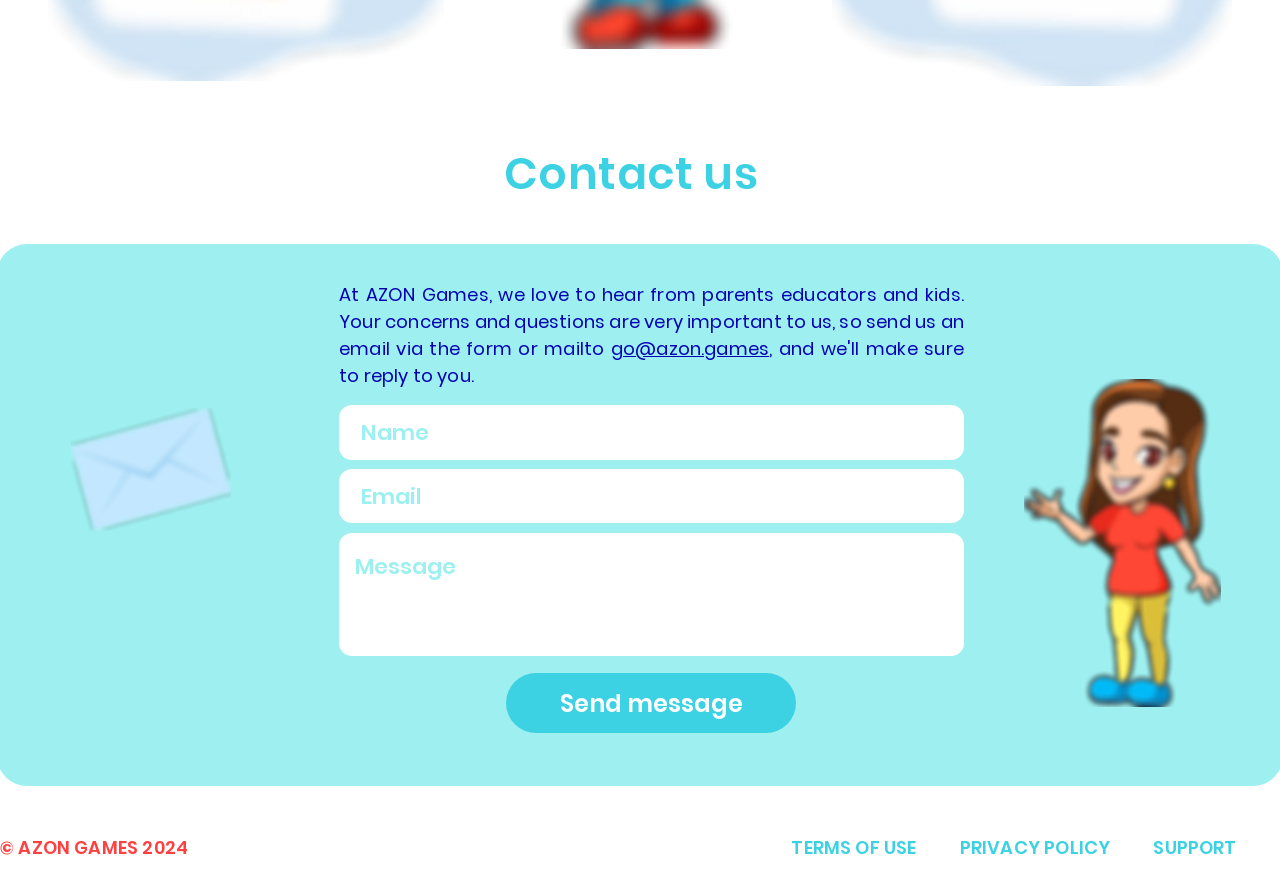Could you highlight the region that needs to be clicked to execute the instruction: "Click the 'PRIVACY POLICY' link"?

[0.75, 0.947, 0.867, 0.975]